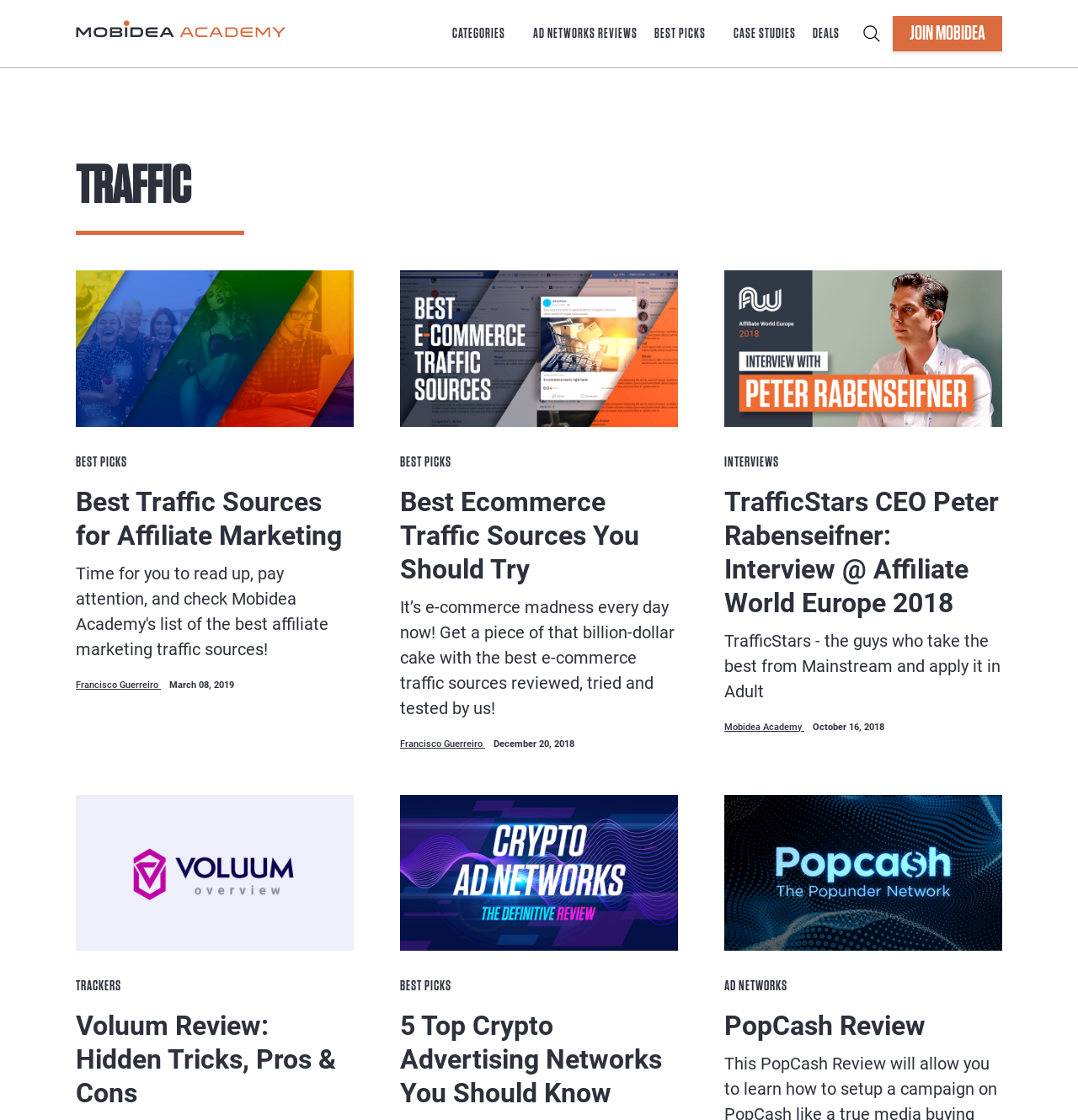What is the author of the second article?
Your answer should be a single word or phrase derived from the screenshot.

Francisco Guerreiro